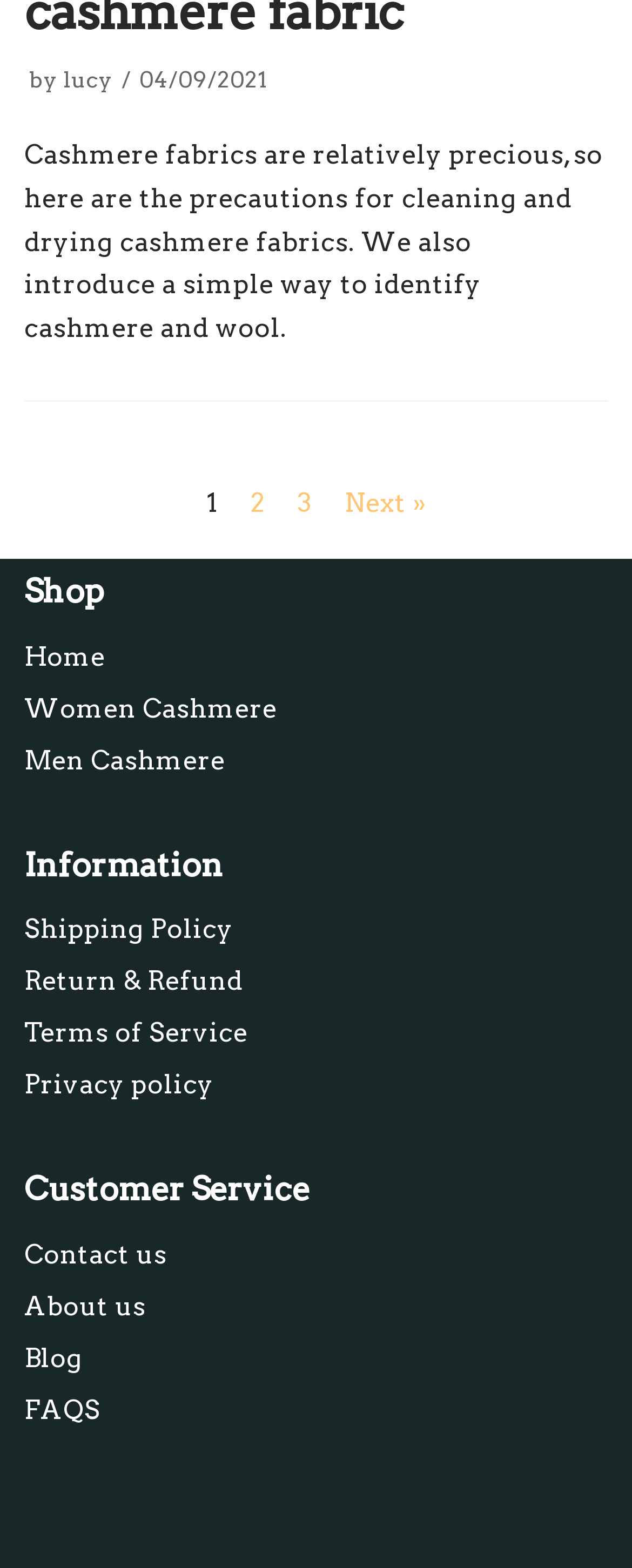What is the date mentioned in the article? Refer to the image and provide a one-word or short phrase answer.

04/09/2021